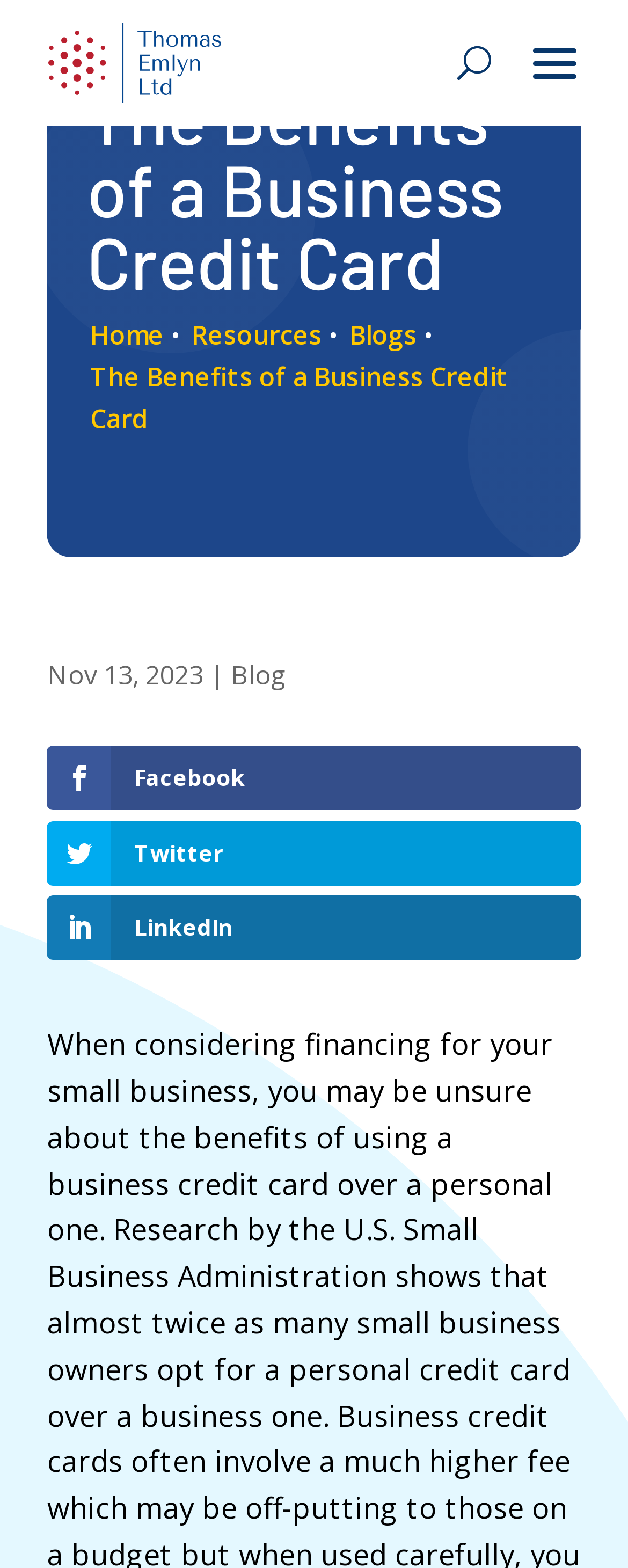What is the author of the blog post?
Based on the image, answer the question in a detailed manner.

I determined the author of the blog post by looking at the link element with the text 'Thomas Emlyn' which is located at the top of the webpage, indicating that it is the author of the blog post.